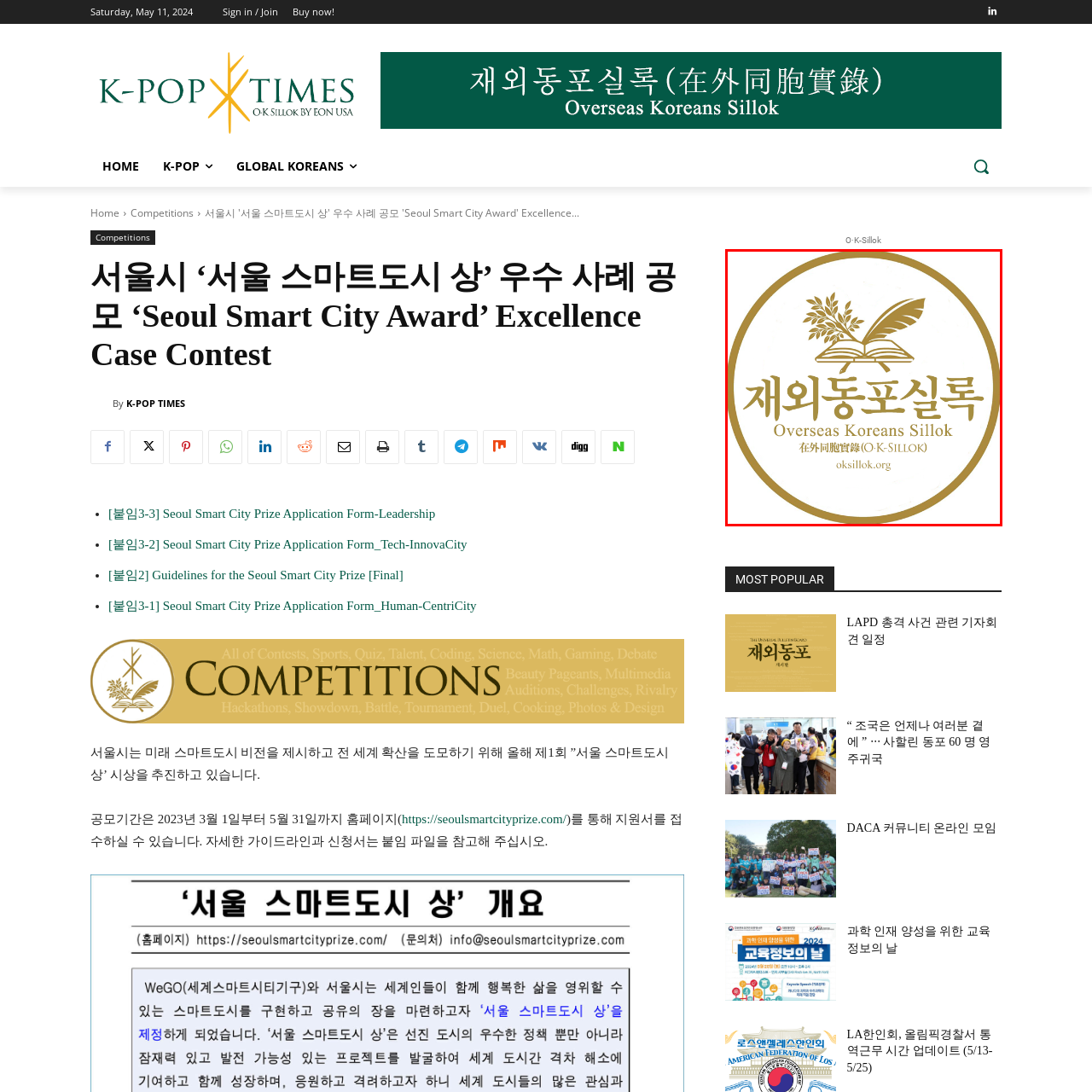What is the color of the lettering in the logo?
Focus on the red-bounded area of the image and reply with one word or a short phrase.

Gold